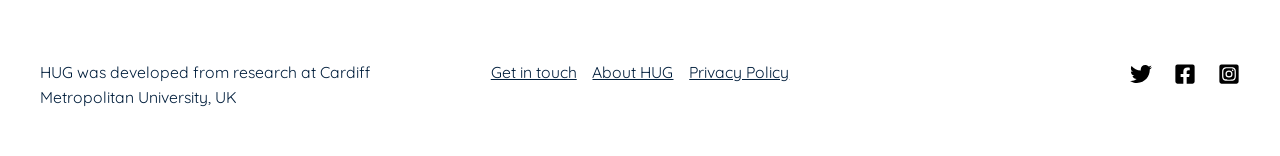Given the element description aria-label="Twitter", specify the bounding box coordinates of the corresponding UI element in the format (top-left x, top-left y, bottom-right x, bottom-right y). All values must be between 0 and 1.

[0.883, 0.405, 0.9, 0.546]